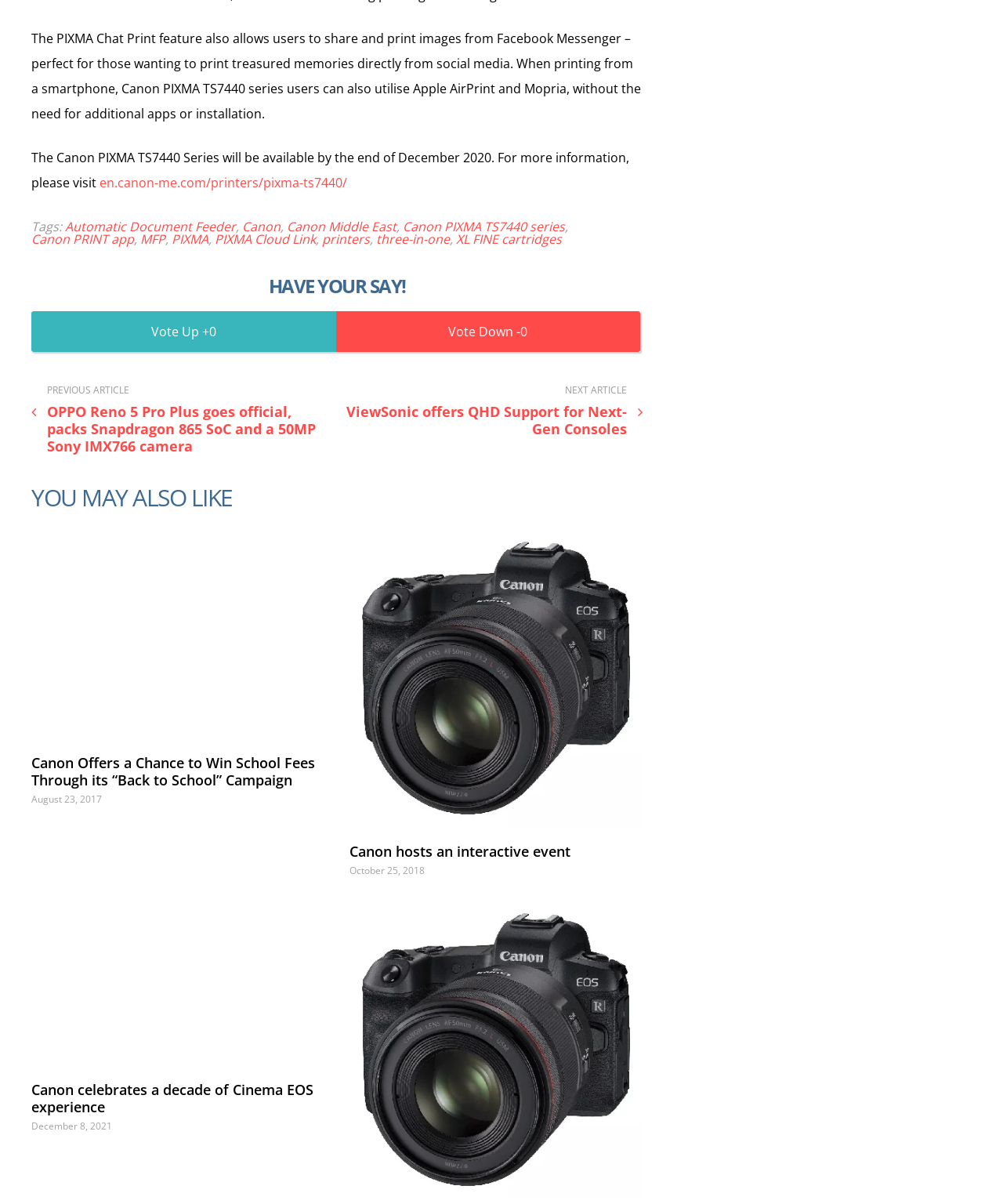Bounding box coordinates are specified in the format (top-left x, top-left y, bottom-right x, bottom-right y). All values are floating point numbers bounded between 0 and 1. Please provide the bounding box coordinate of the region this sentence describes: Canon PIXMA TS7440 series

[0.402, 0.181, 0.563, 0.195]